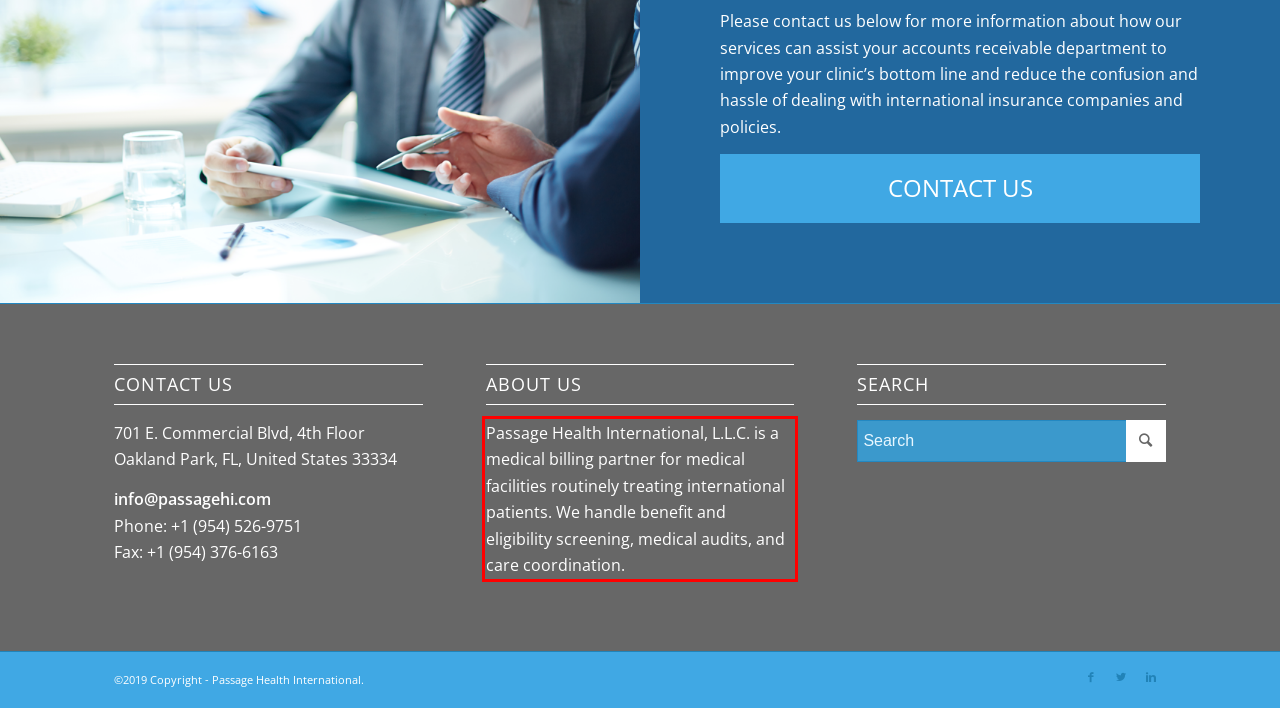Please identify and extract the text from the UI element that is surrounded by a red bounding box in the provided webpage screenshot.

Passage Health International, L.L.C. is a medical billing partner for medical facilities routinely treating international patients. We handle benefit and eligibility screening, medical audits, and care coordination.